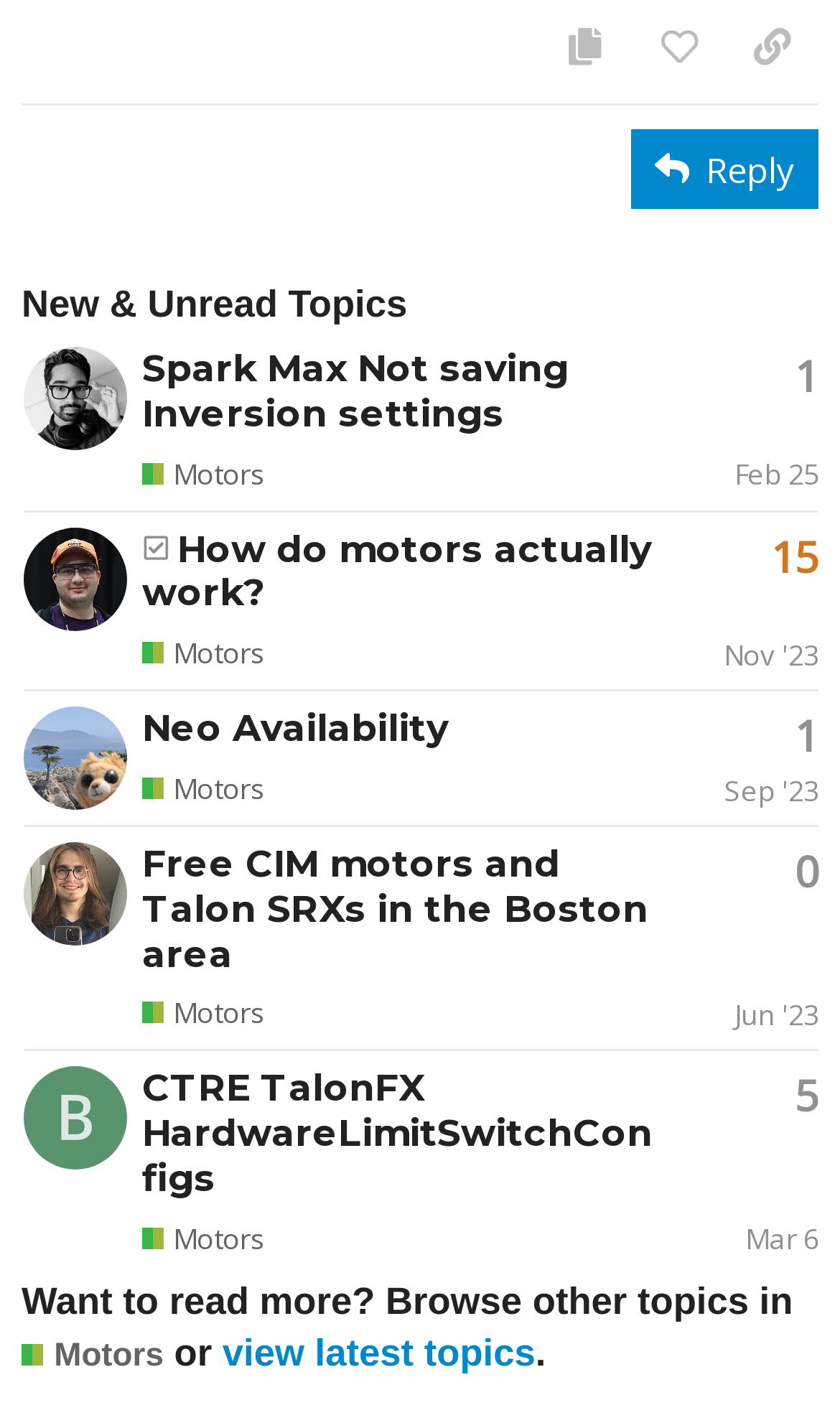What is the date range of the topics listed?
Based on the image, please offer an in-depth response to the question.

I looked at the generic text elements with dates and found the earliest date to be Feb 25 and the latest date to be Nov 7, indicating that the date range of the topics listed is from Feb 25 to Nov 7.